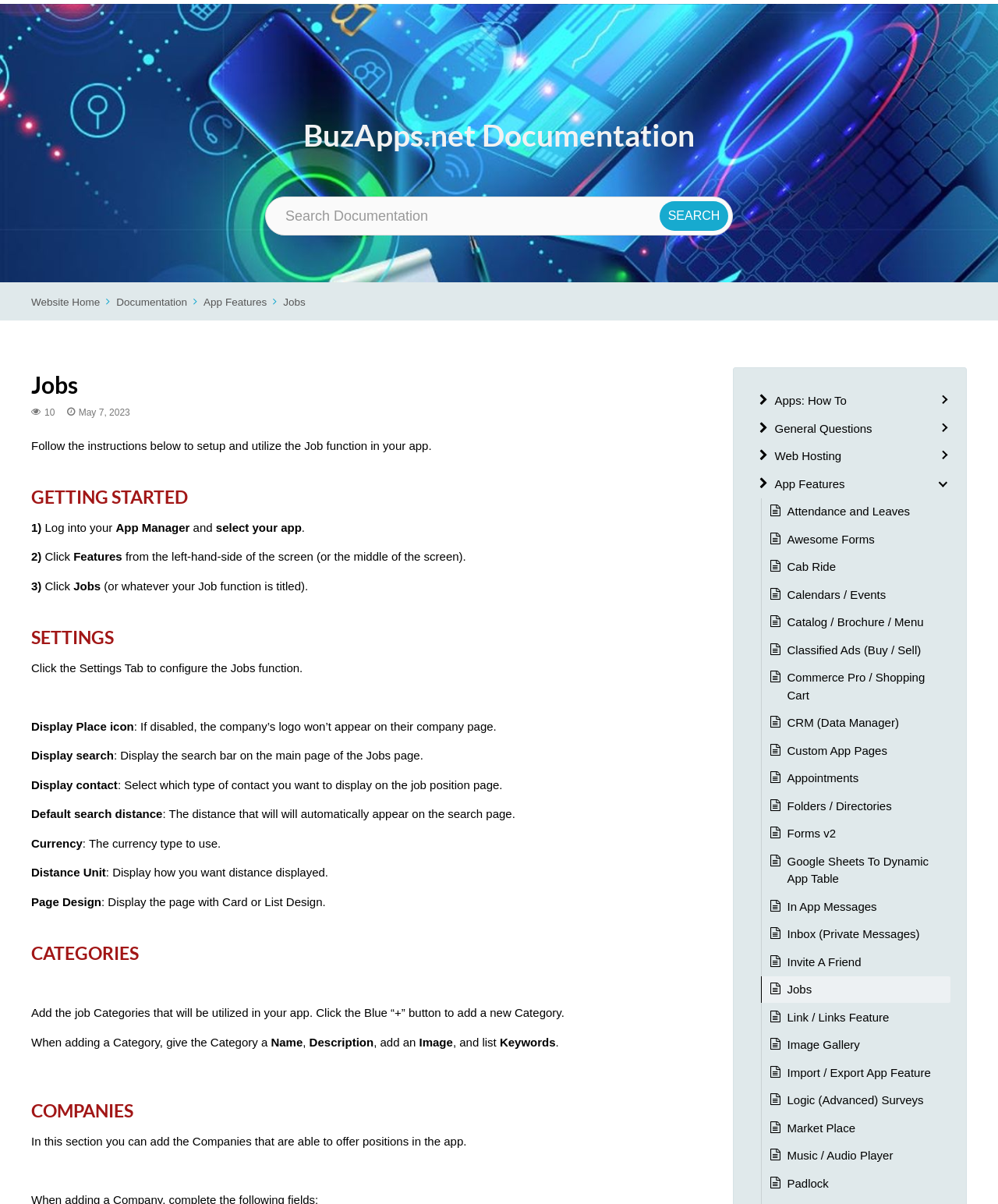What is the purpose of the 'COMPANIES' section?
Provide an in-depth and detailed answer to the question.

The 'COMPANIES' section is used to add the companies that are able to offer positions in the app, where you can manage the companies that will be listed in the job search feature.